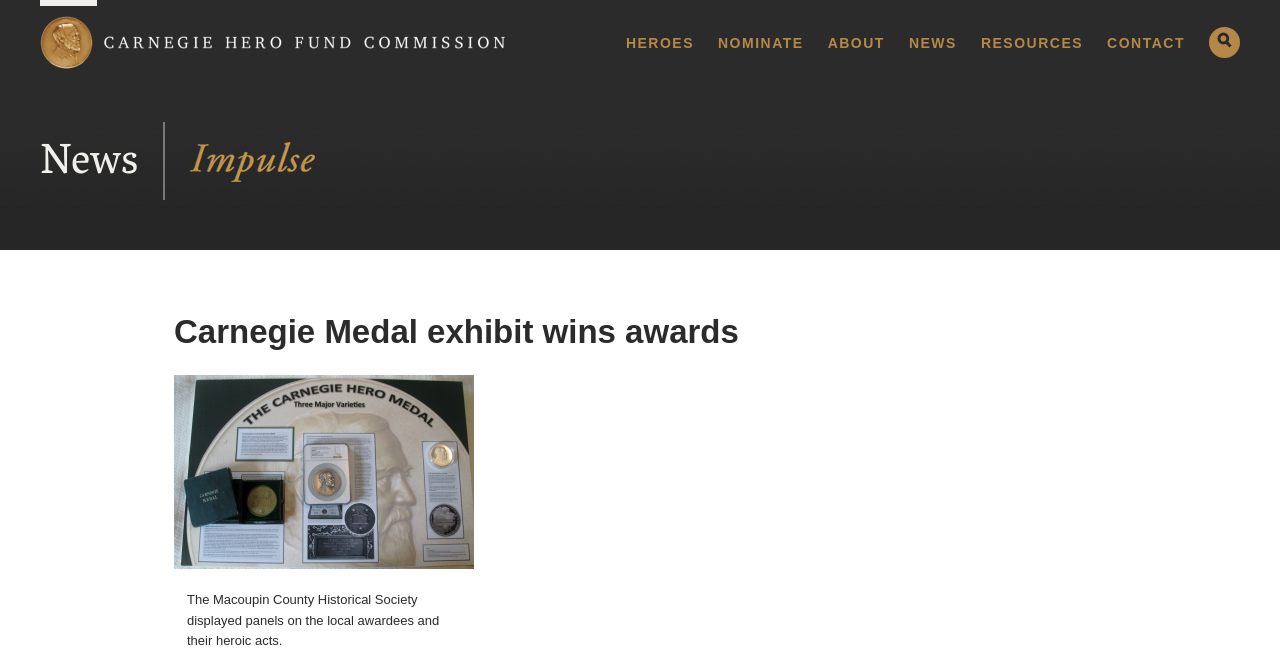What is the topic of the news article?
Answer the question in a detailed and comprehensive manner.

I looked at the heading of the news article, which says 'Carnegie Medal exhibit wins awards'. This suggests that the topic of the news article is the Carnegie Medal exhibit.